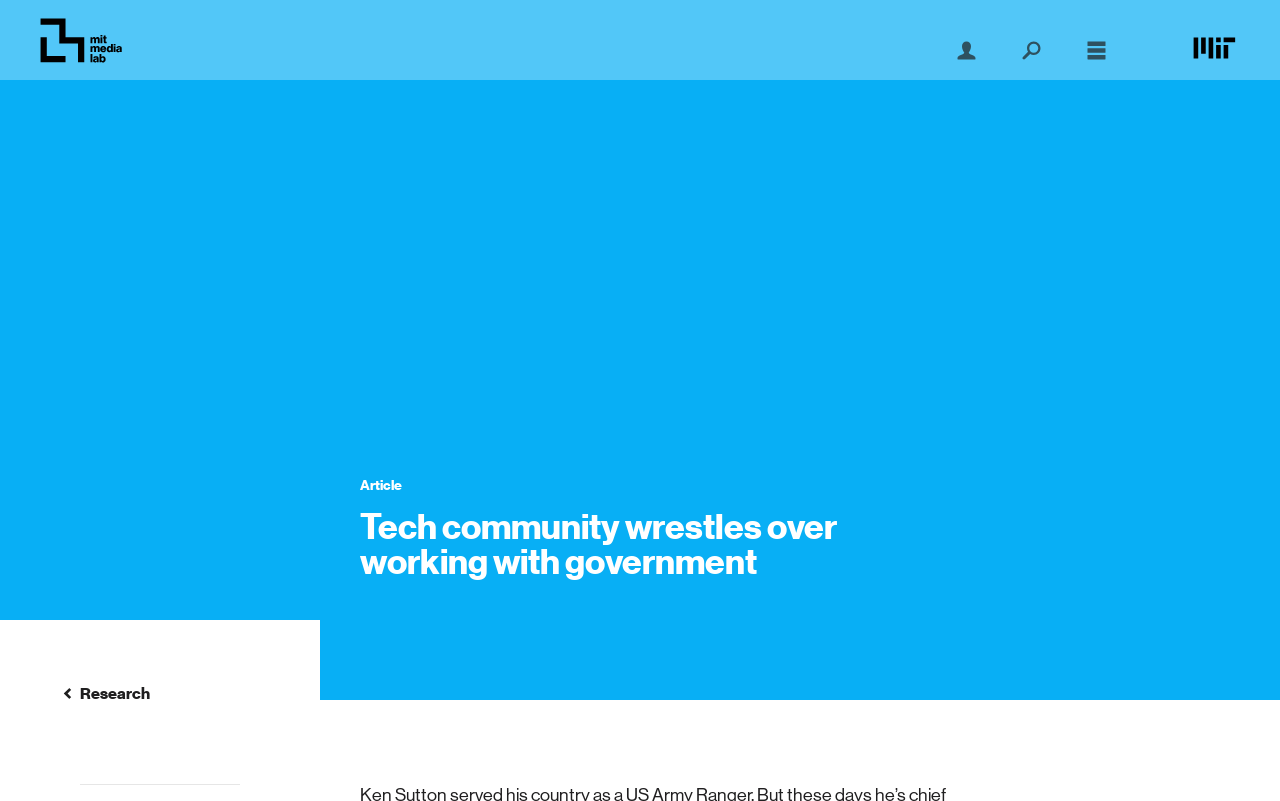What is the category of the link 'Research'?
Carefully analyze the image and provide a detailed answer to the question.

I inferred this answer by looking at the link 'Research' and its corresponding image, which suggests that it is related to research in the tech industry, given the context of the article.